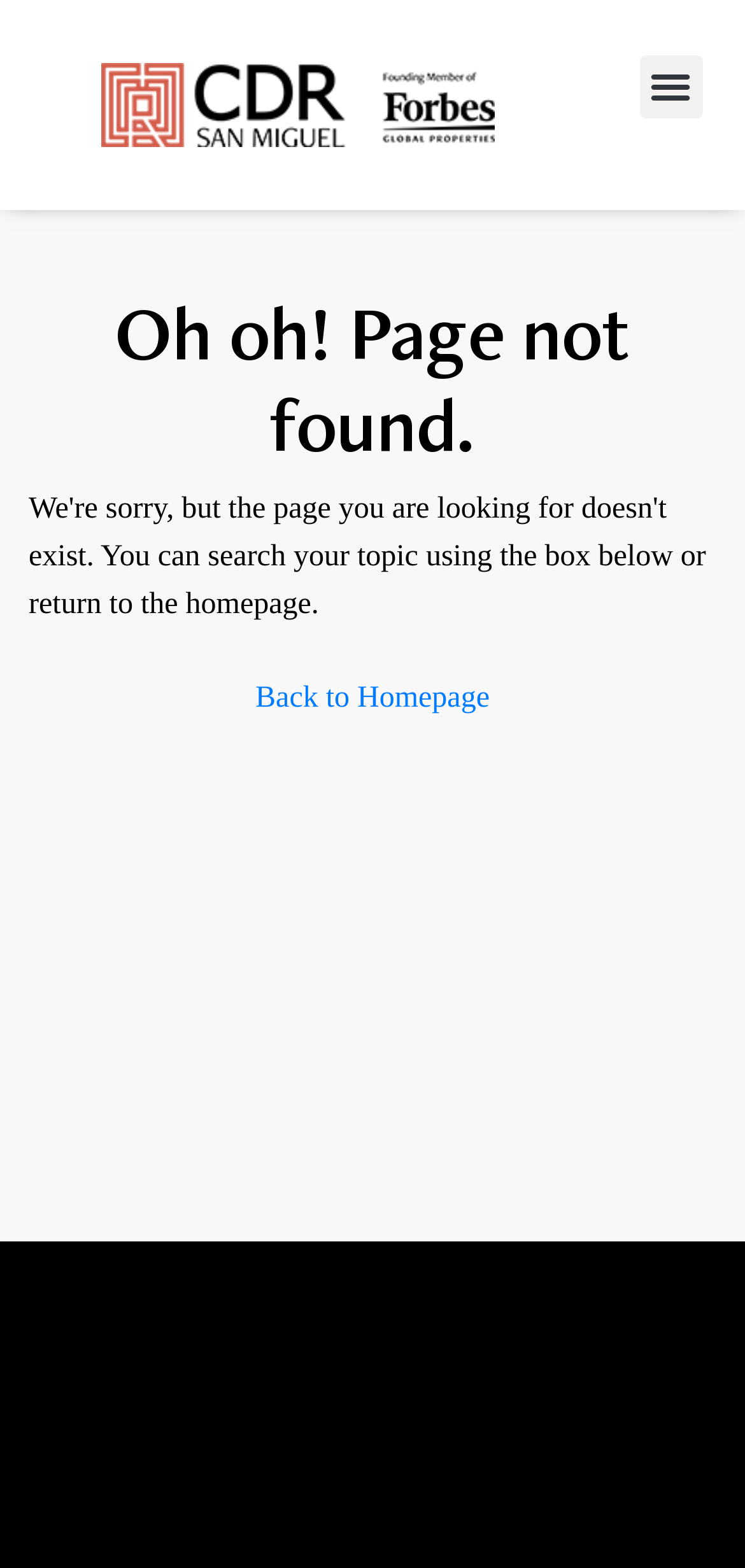Provide the bounding box coordinates for the UI element that is described as: "Menu".

[0.858, 0.035, 0.942, 0.075]